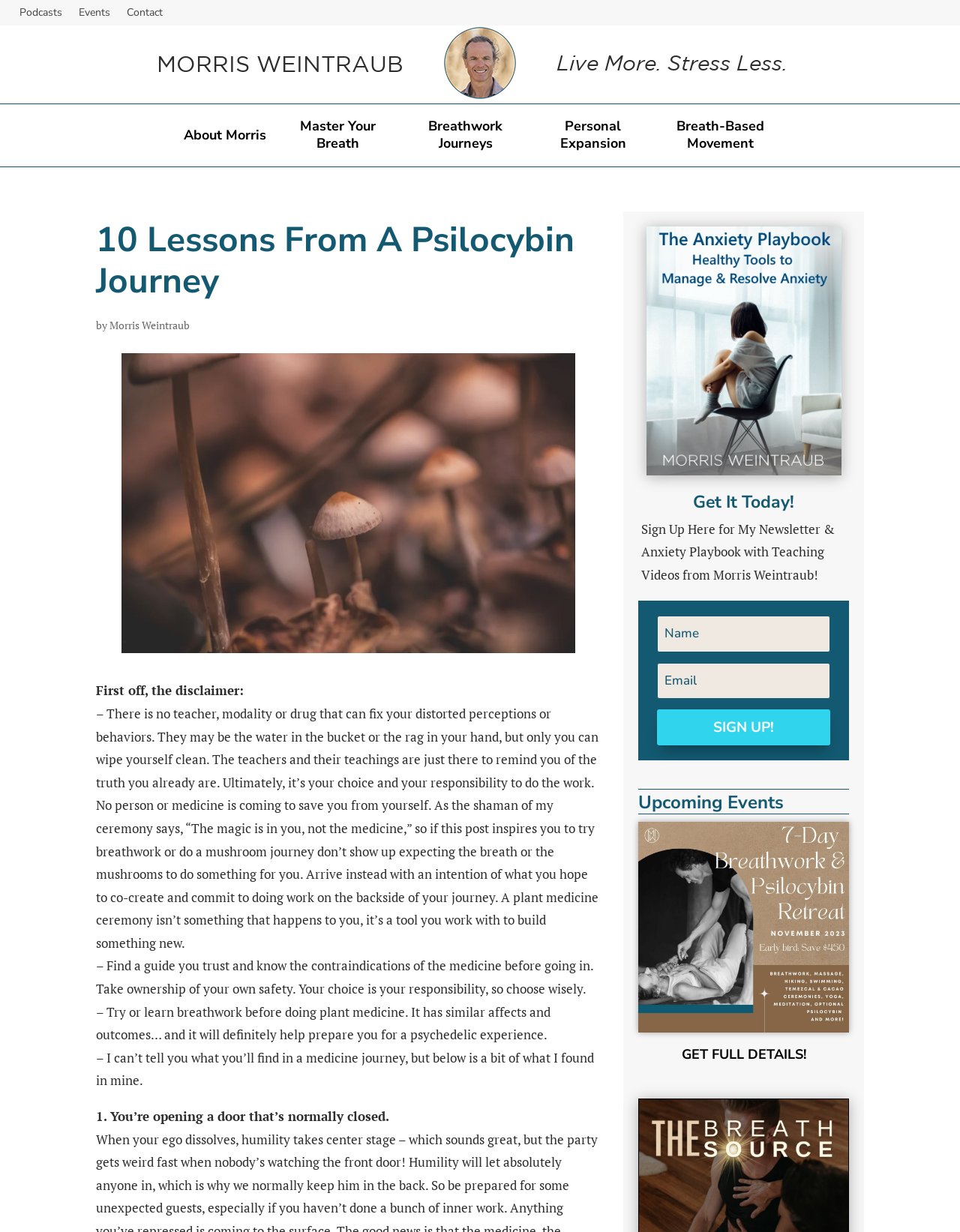Please determine the bounding box coordinates of the element to click on in order to accomplish the following task: "Click on the 'Master Your Breath' link". Ensure the coordinates are four float numbers ranging from 0 to 1, i.e., [left, top, right, bottom].

[0.295, 0.096, 0.41, 0.129]